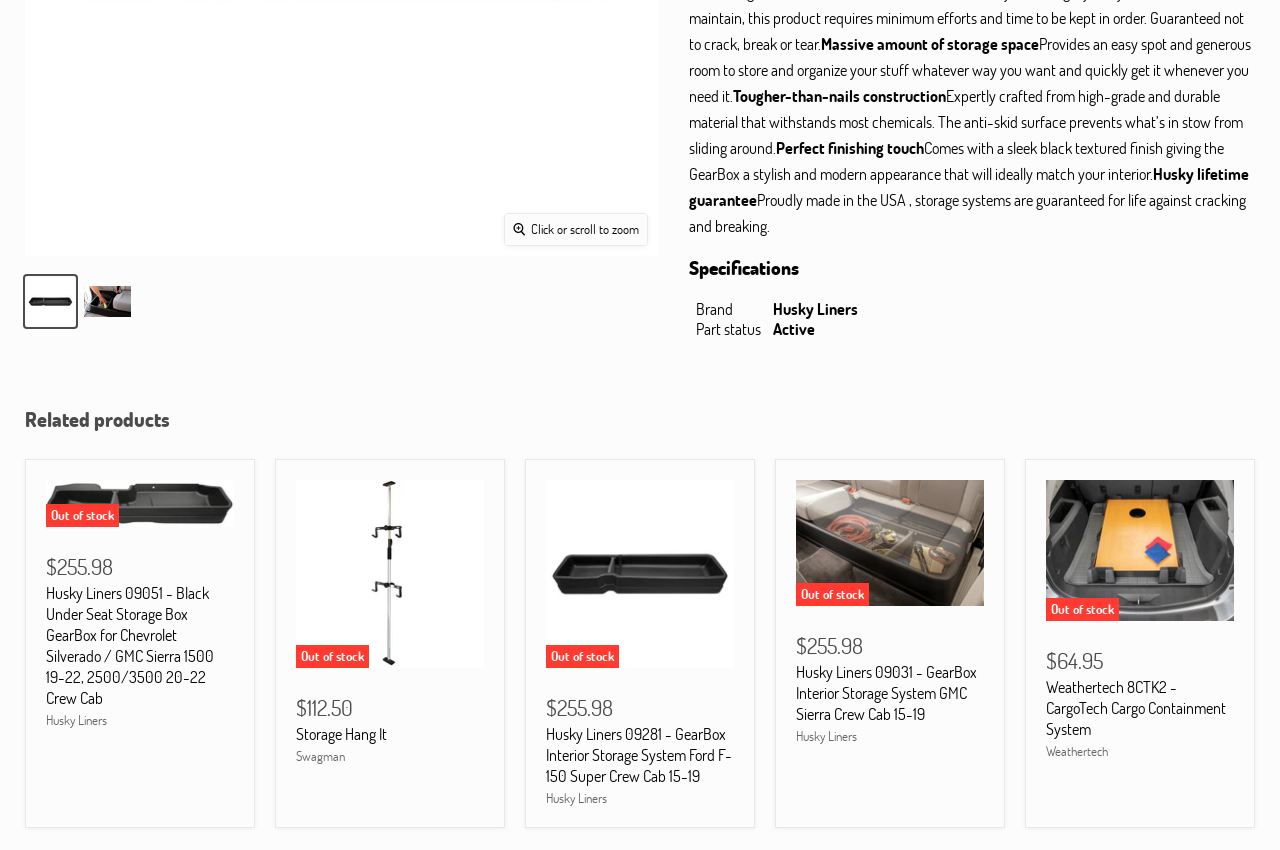Provide the bounding box coordinates of the HTML element this sentence describes: "Camp Akiva".

None